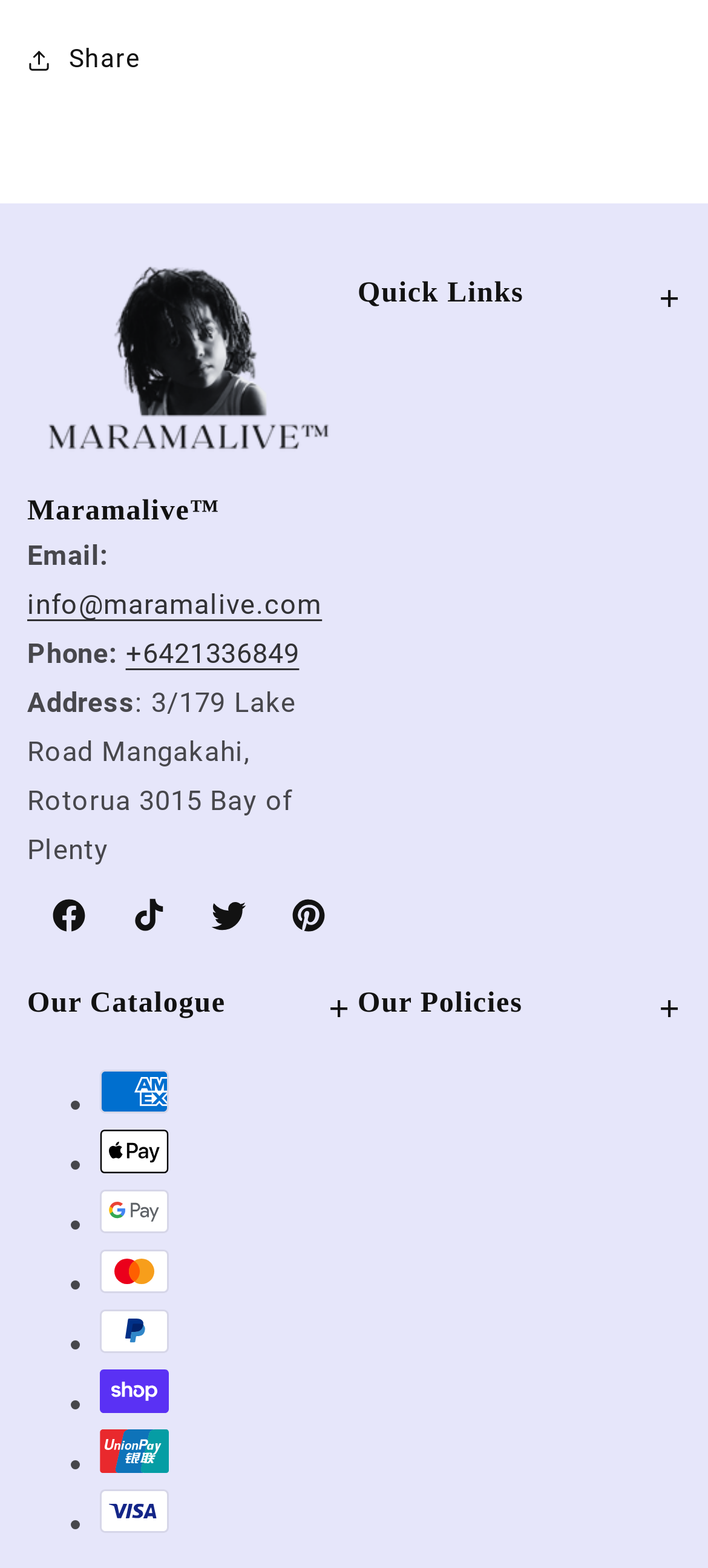Please identify the coordinates of the bounding box for the clickable region that will accomplish this instruction: "Click the Facebook link".

[0.041, 0.558, 0.154, 0.609]